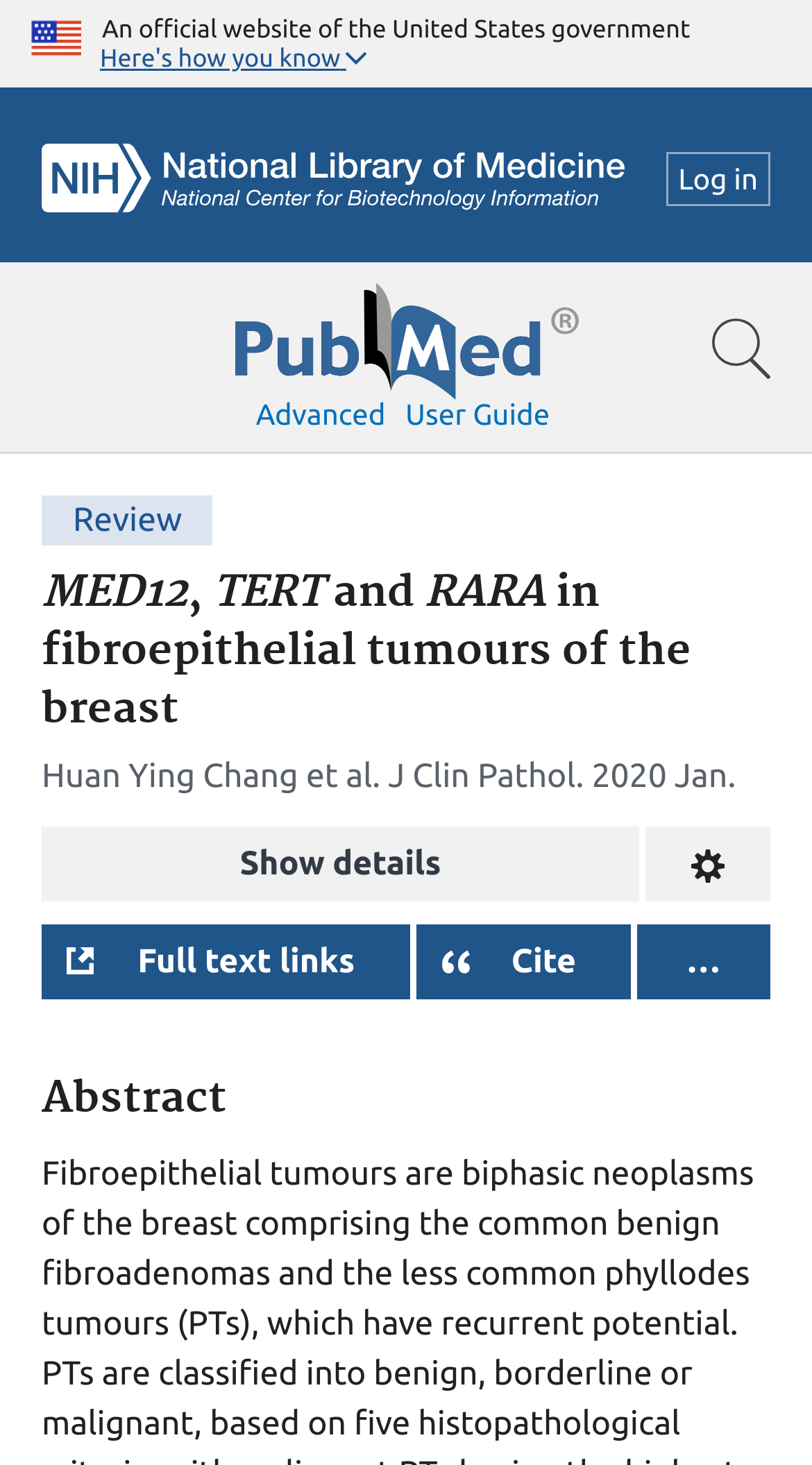Extract the primary header of the webpage and generate its text.

MED12, TERT and RARA in fibroepithelial tumours of the breast